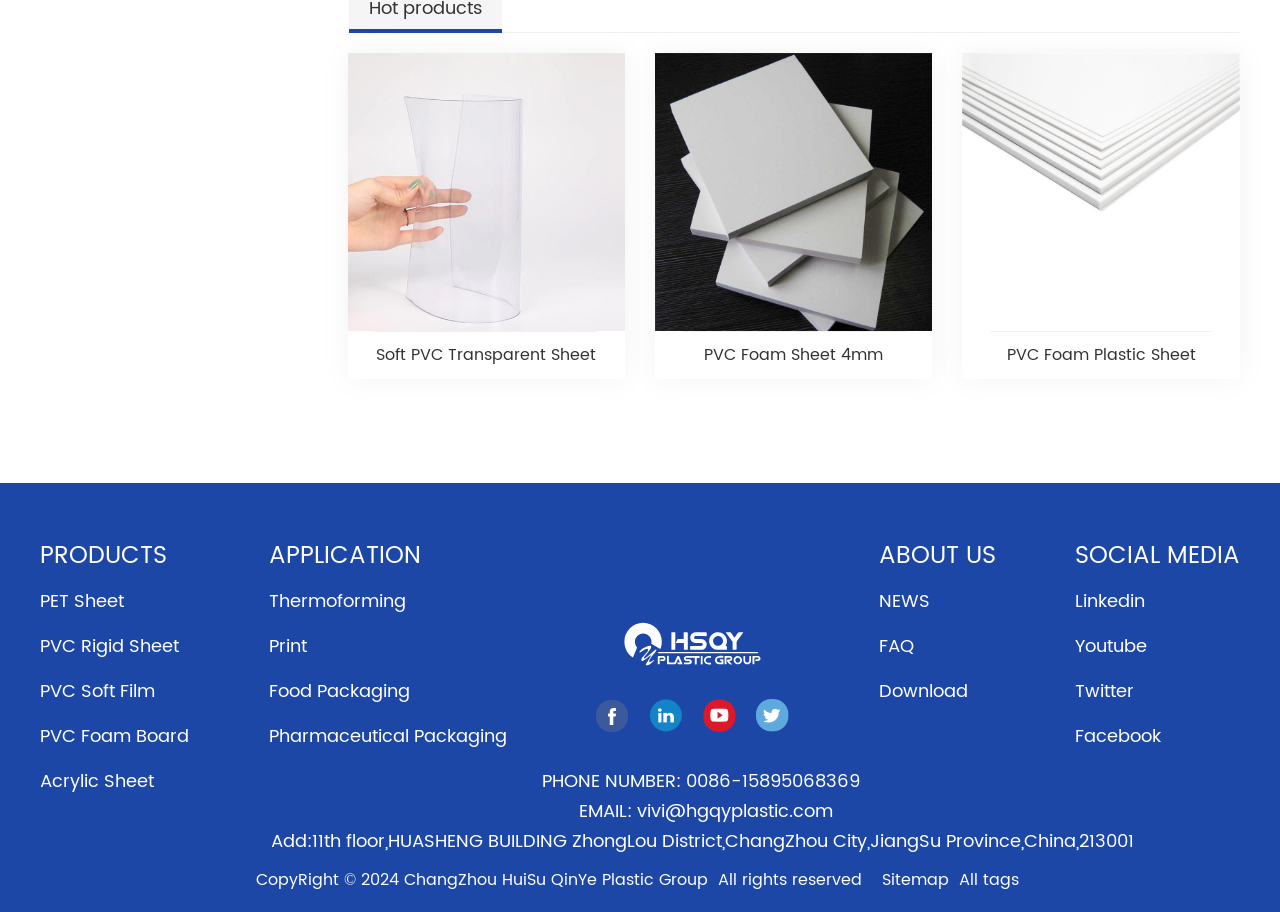Give a one-word or one-phrase response to the question: 
What social media platforms does the company have?

Linkedin, Youtube, Twitter, Facebook